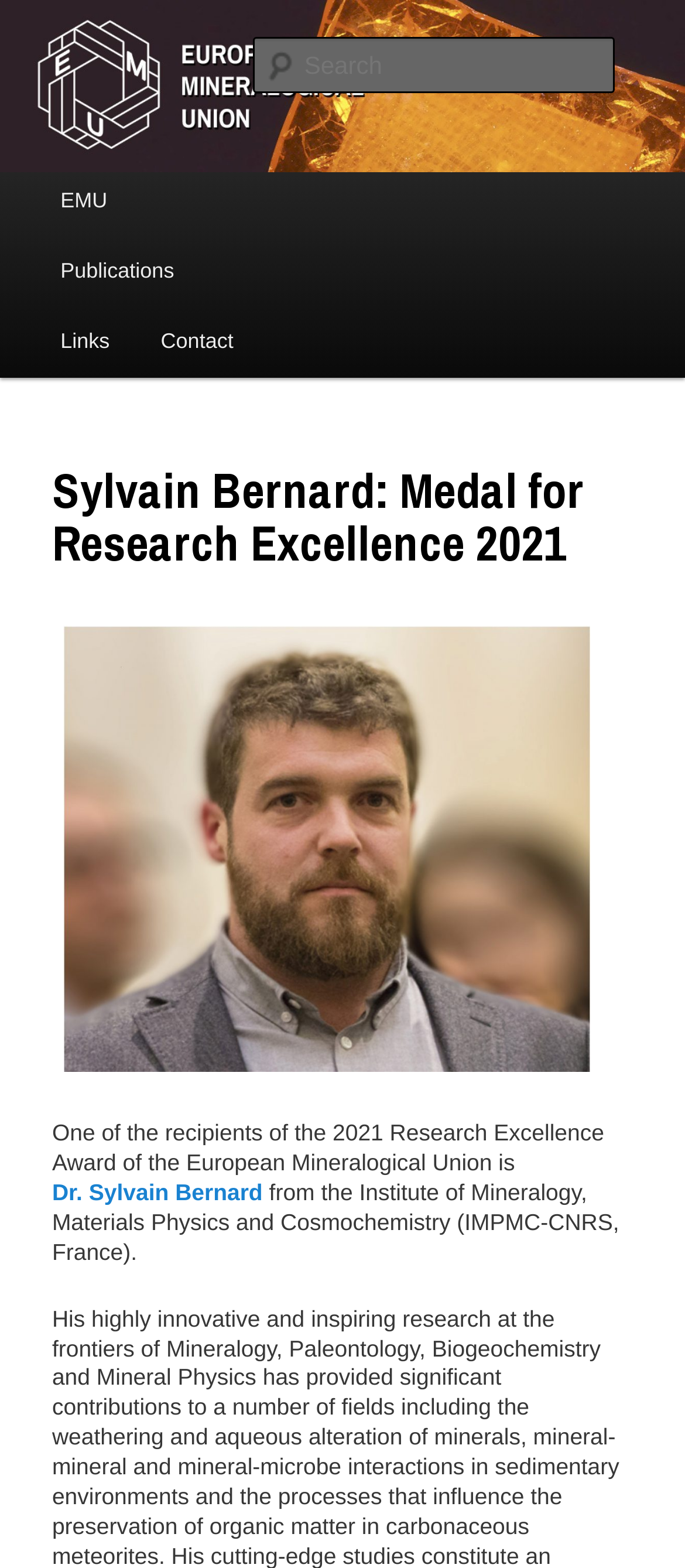Identify the headline of the webpage and generate its text content.

Offical website of the European Mineralogical Union